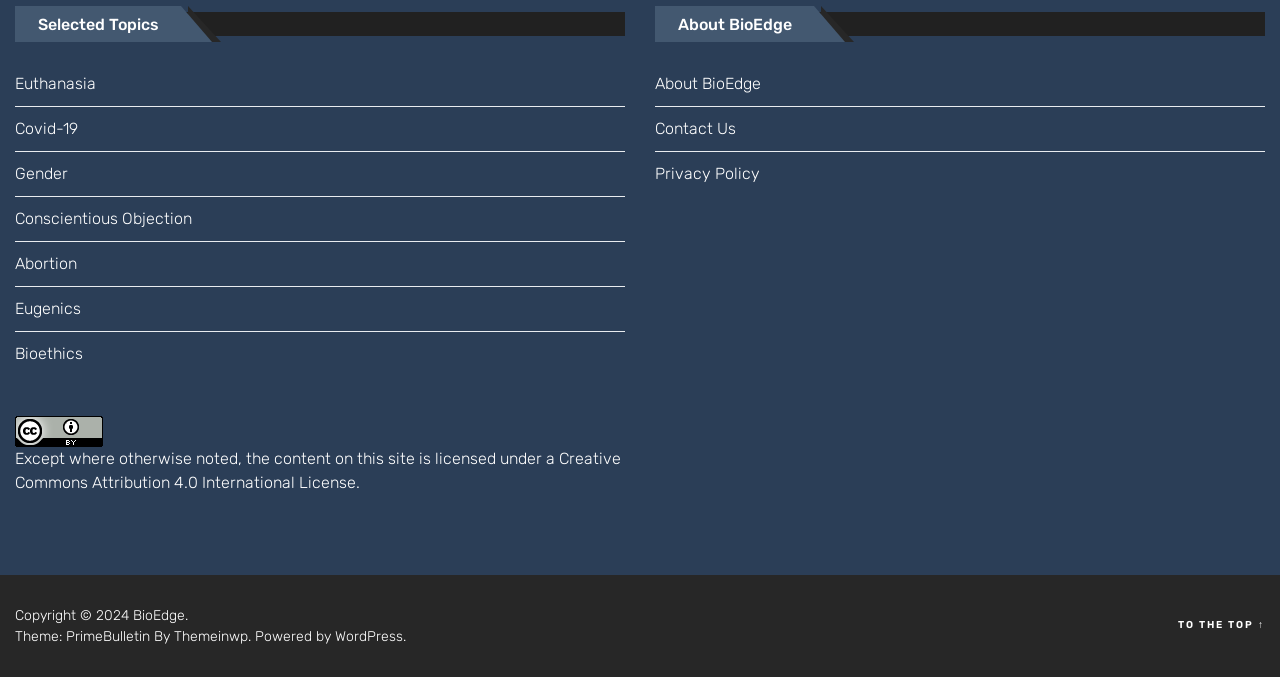What is the purpose of the link 'TO THE TOP'?
Craft a detailed and extensive response to the question.

The link 'TO THE TOP' is located at the bottom of the webpage, and its purpose is likely to allow users to quickly scroll back to the top of the page.